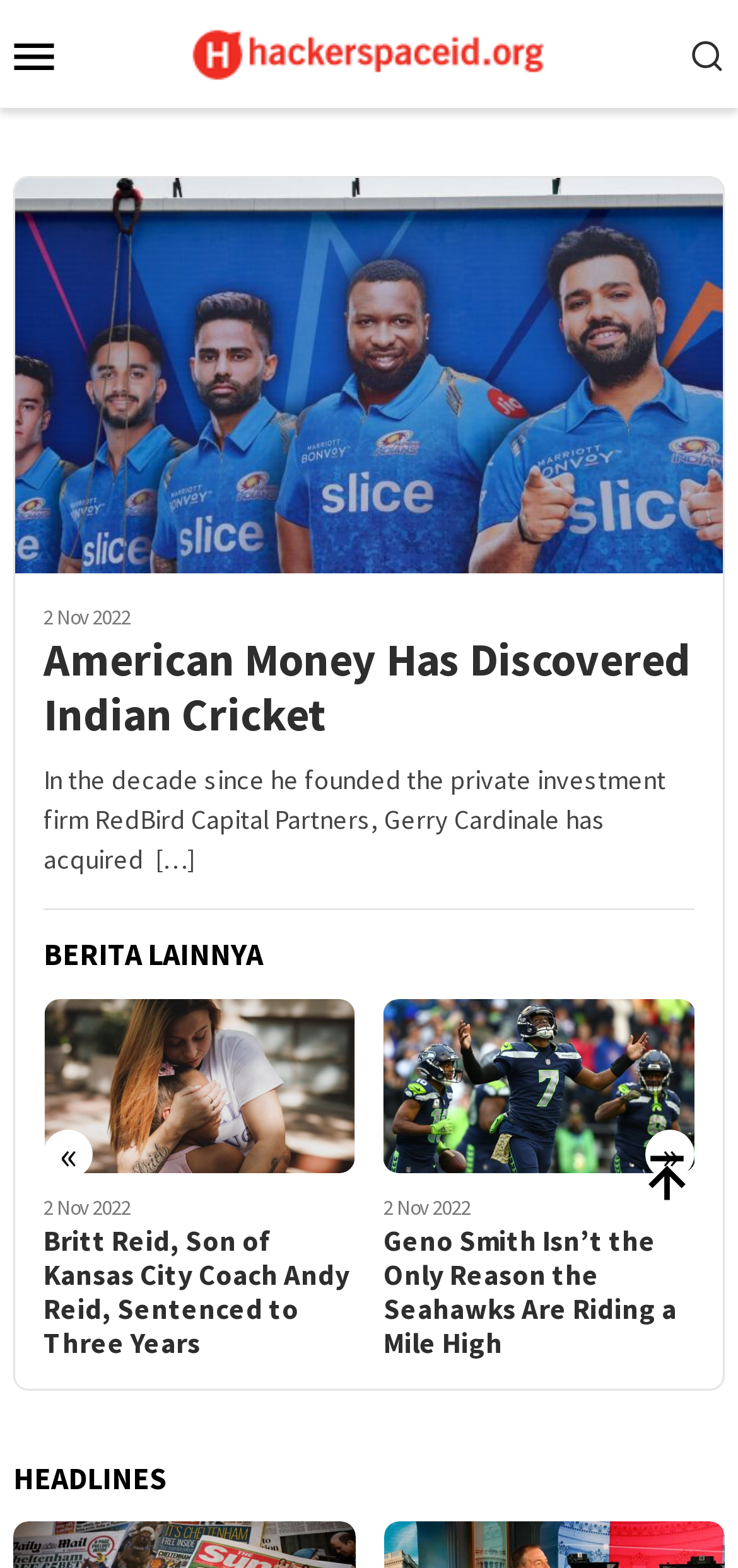Identify the bounding box coordinates of the specific part of the webpage to click to complete this instruction: "Click on the '«' button to navigate to previous page".

[0.059, 0.721, 0.126, 0.752]